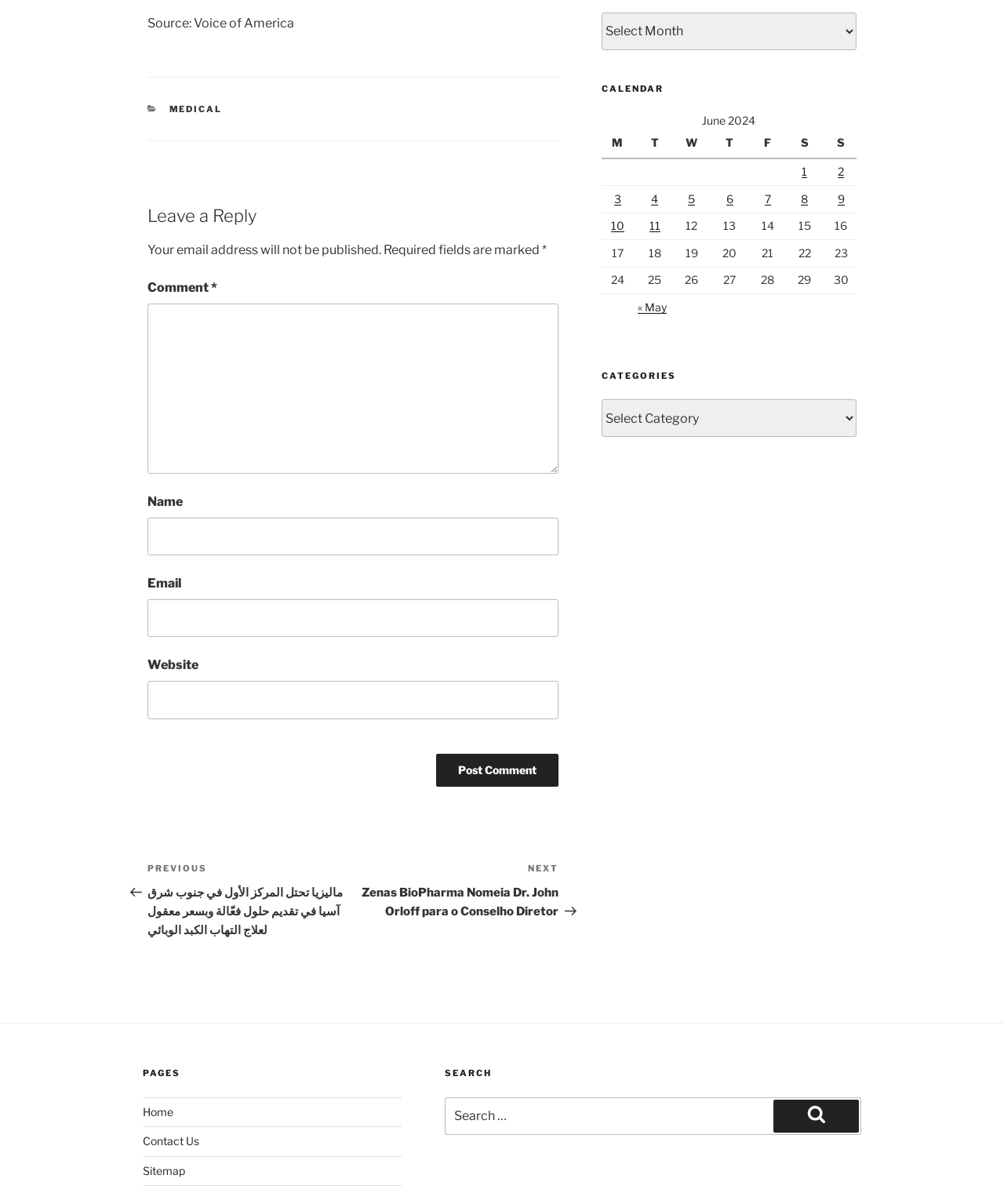Please identify the bounding box coordinates of the area I need to click to accomplish the following instruction: "View previous post".

[0.147, 0.716, 0.352, 0.779]